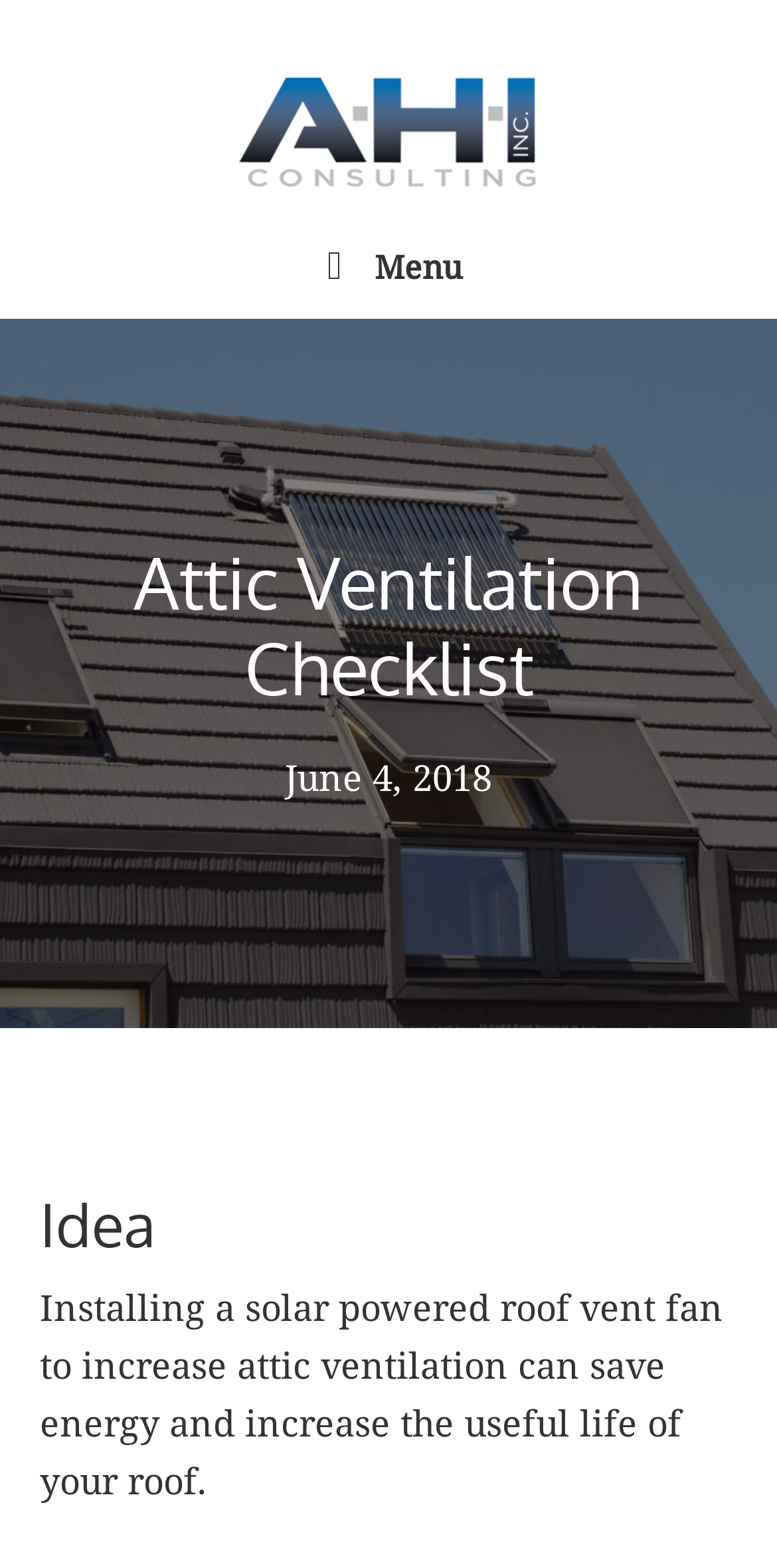What type of element is located at the top-right corner of the page?
Refer to the screenshot and answer in one word or phrase.

Menu button